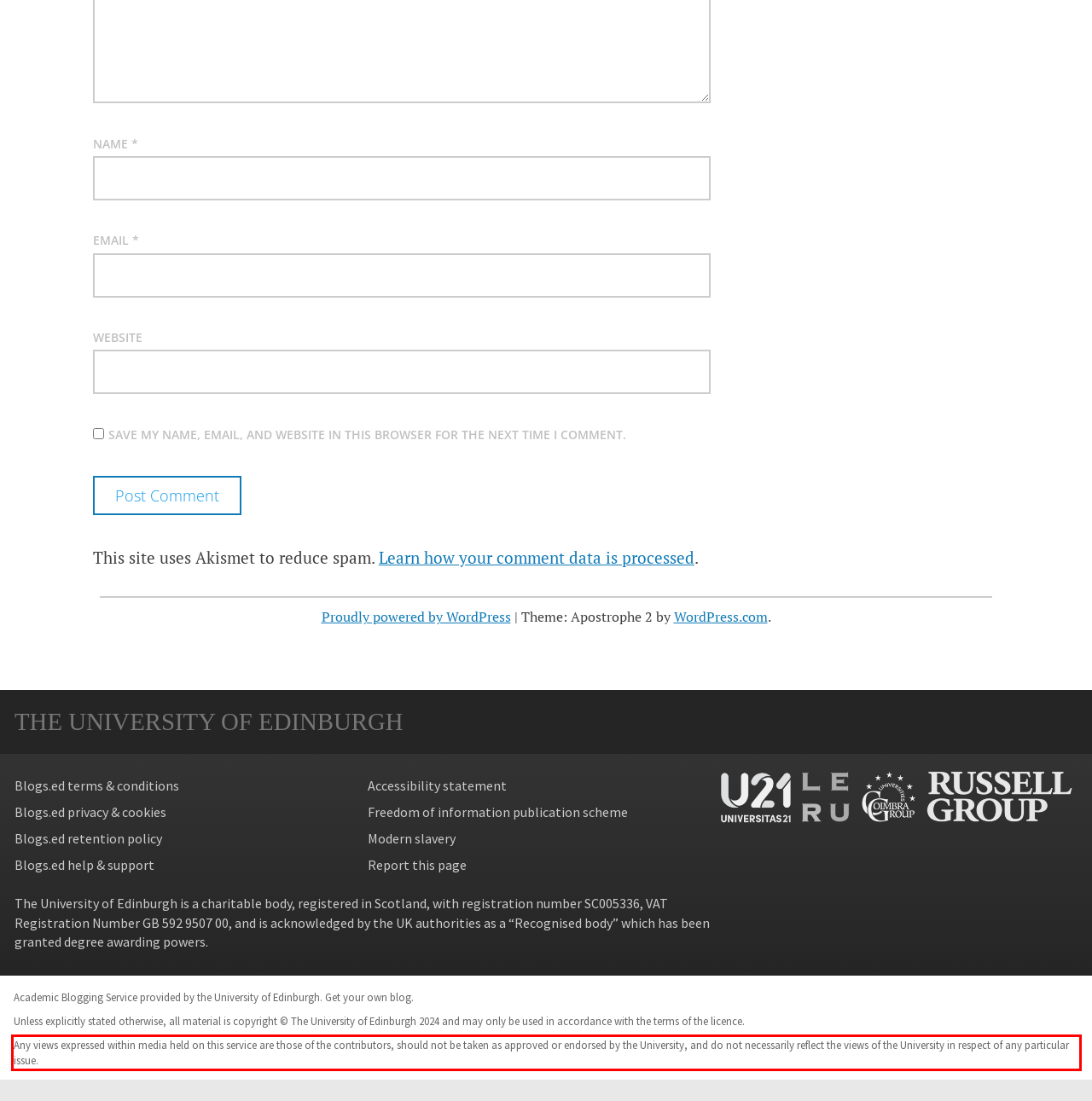Please analyze the screenshot of a webpage and extract the text content within the red bounding box using OCR.

Any views expressed within media held on this service are those of the contributors, should not be taken as approved or endorsed by the University, and do not necessarily reflect the views of the University in respect of any particular issue.